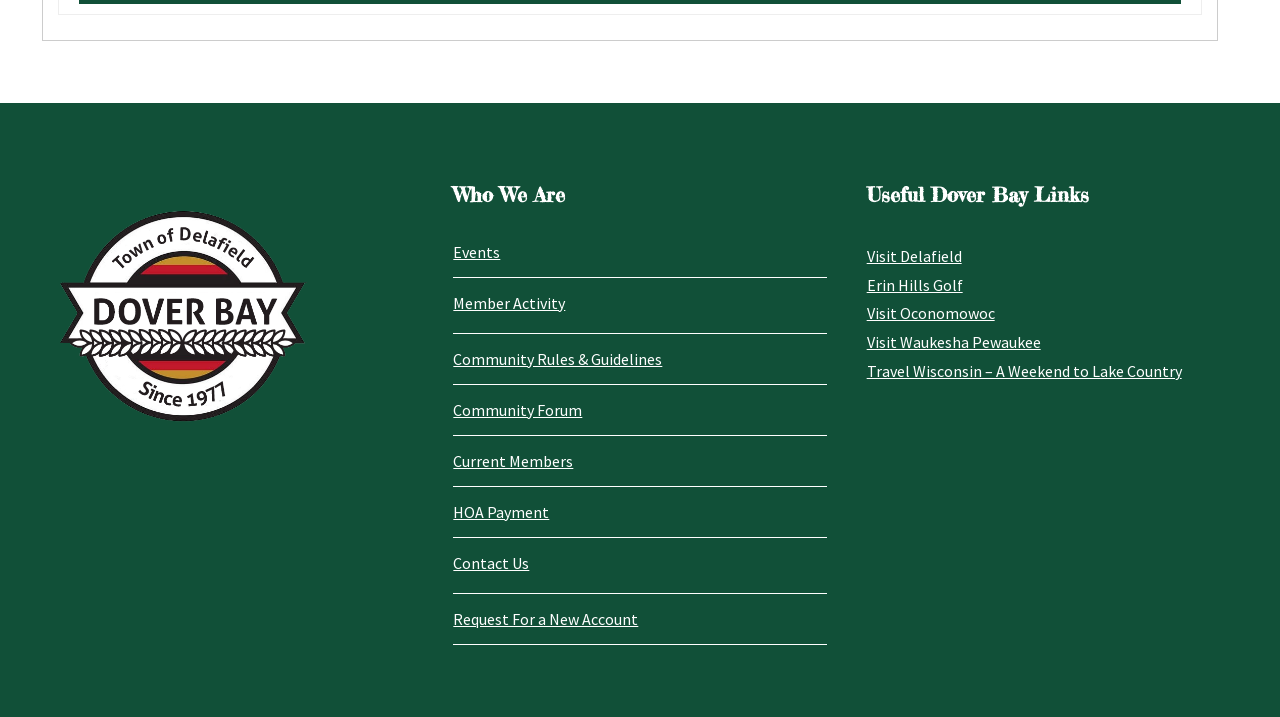What is the last link on the left side?
Please answer using one word or phrase, based on the screenshot.

Request For a New Account